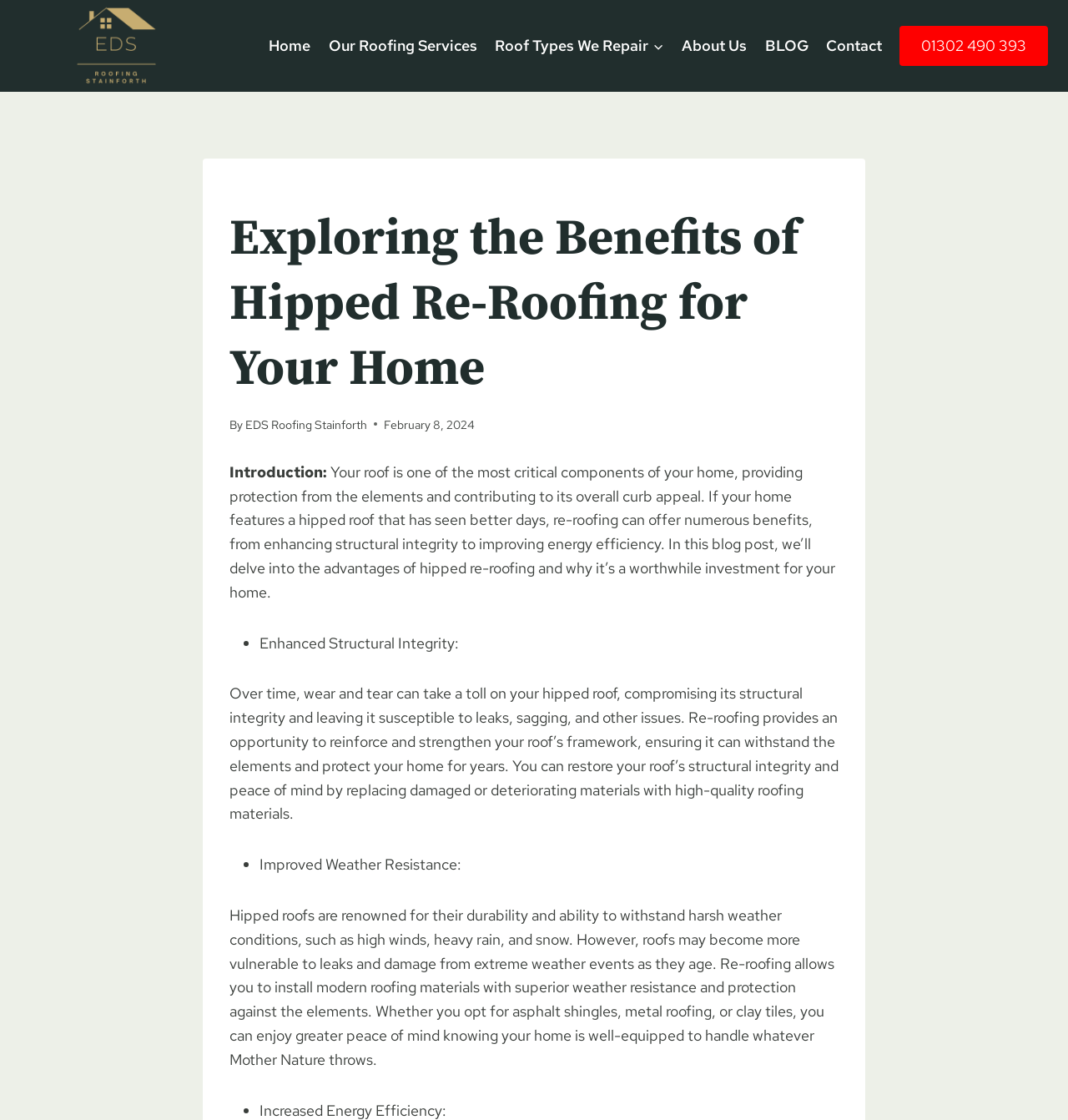Select the bounding box coordinates of the element I need to click to carry out the following instruction: "Read the blog post about hipped re-roofing".

[0.215, 0.185, 0.785, 0.359]